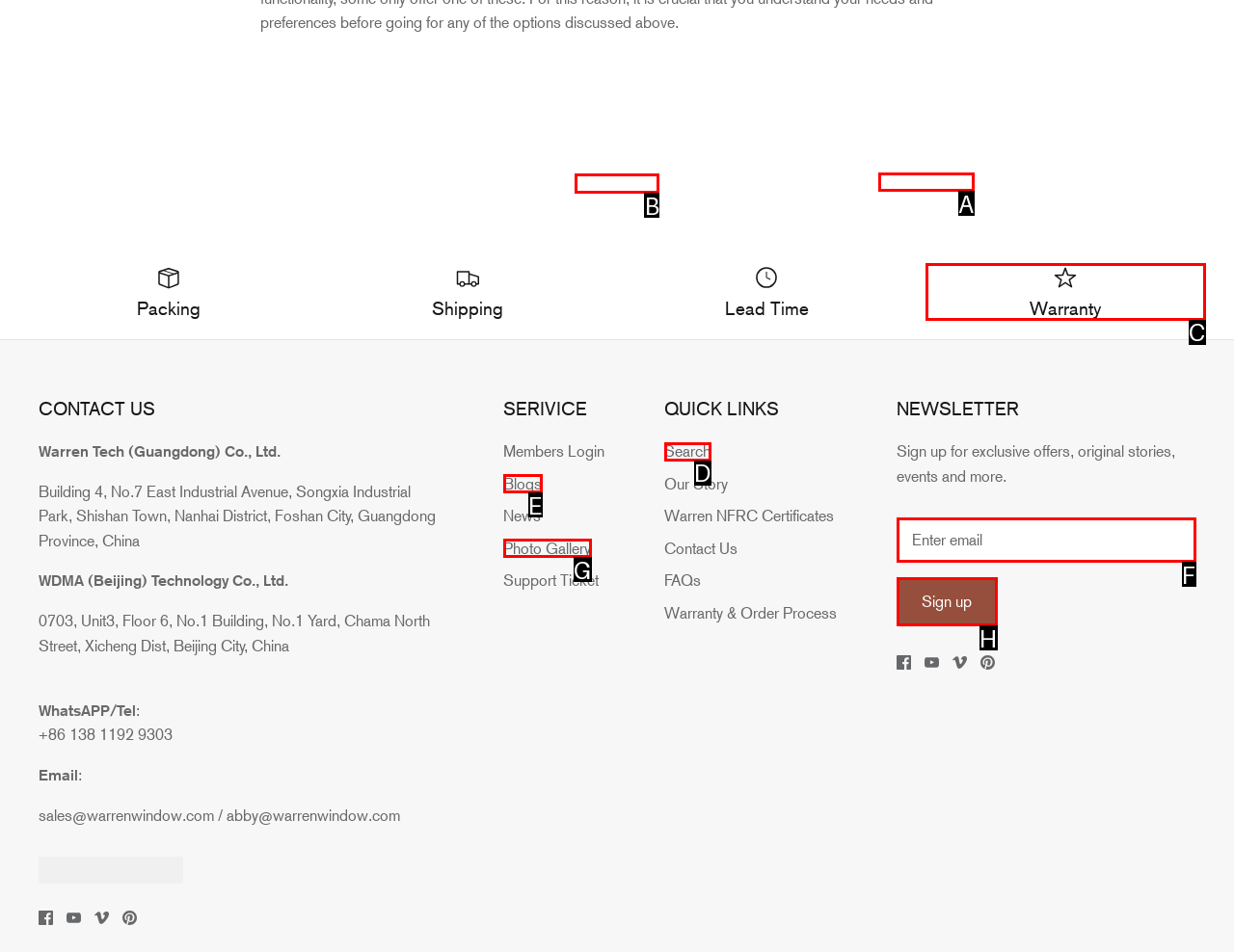For the task: Go back to blog, identify the HTML element to click.
Provide the letter corresponding to the right choice from the given options.

B